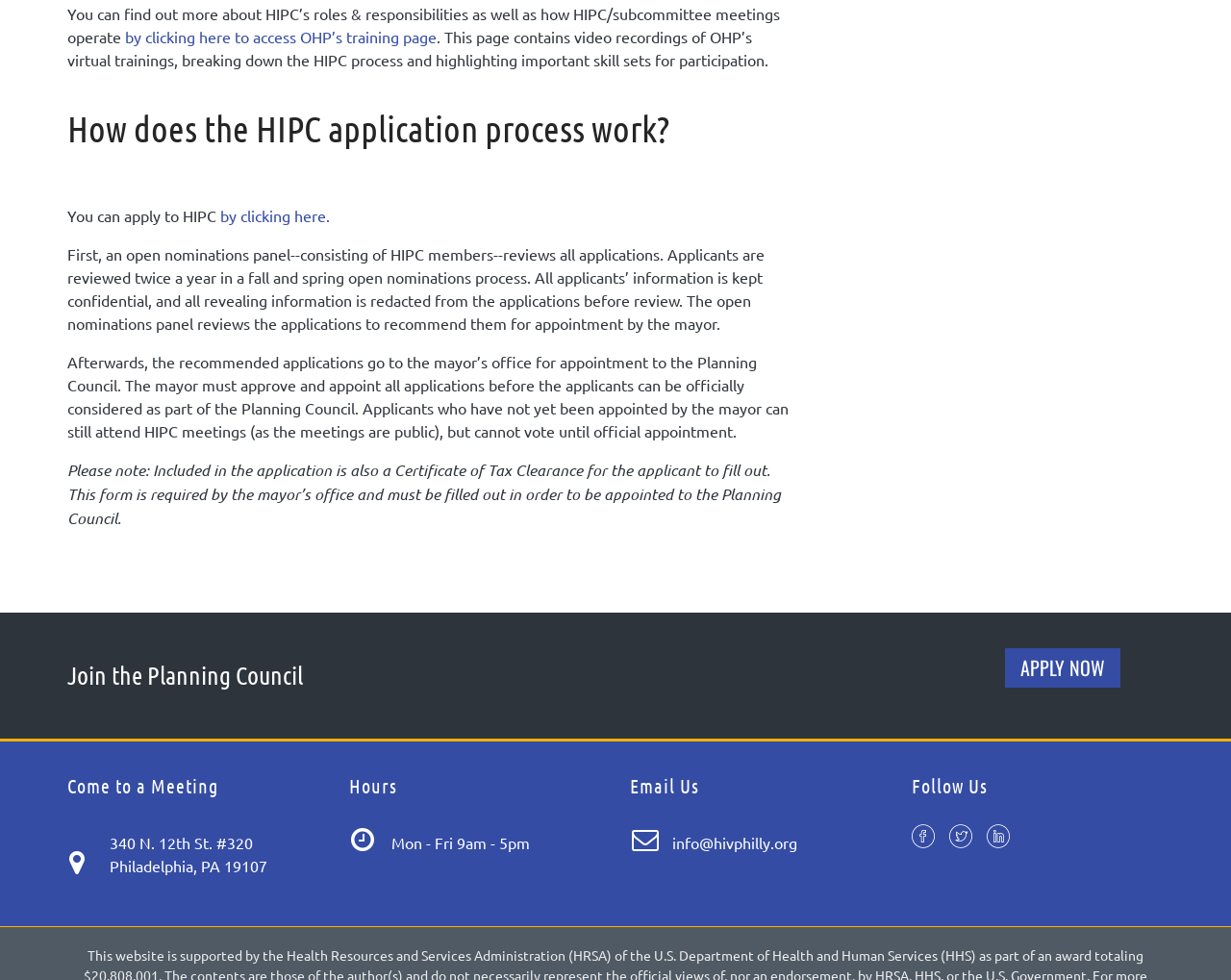Determine the bounding box coordinates of the region that needs to be clicked to achieve the task: "apply to HIPC".

[0.179, 0.21, 0.268, 0.23]